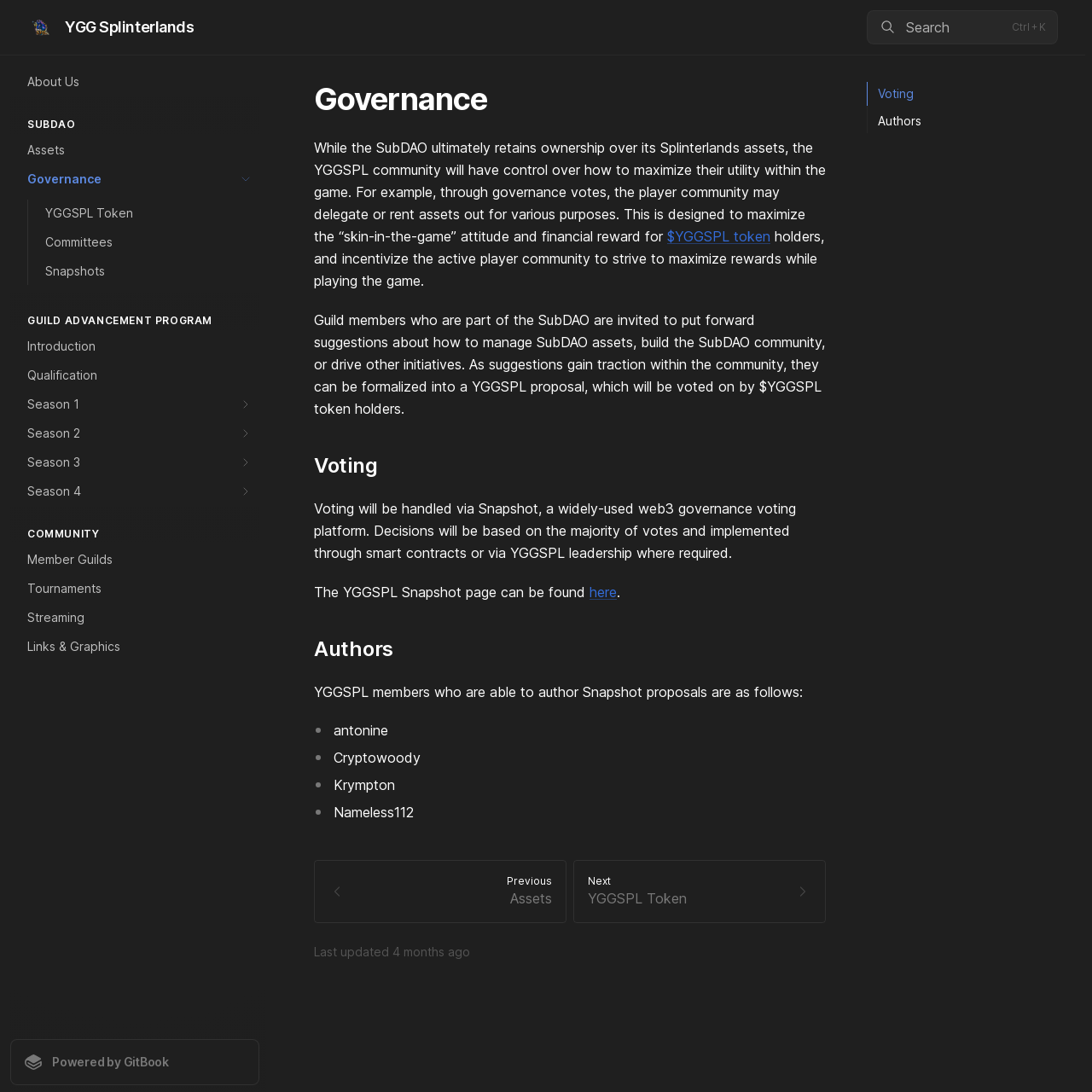Highlight the bounding box coordinates of the region I should click on to meet the following instruction: "Click the Governance link".

[0.009, 0.152, 0.238, 0.177]